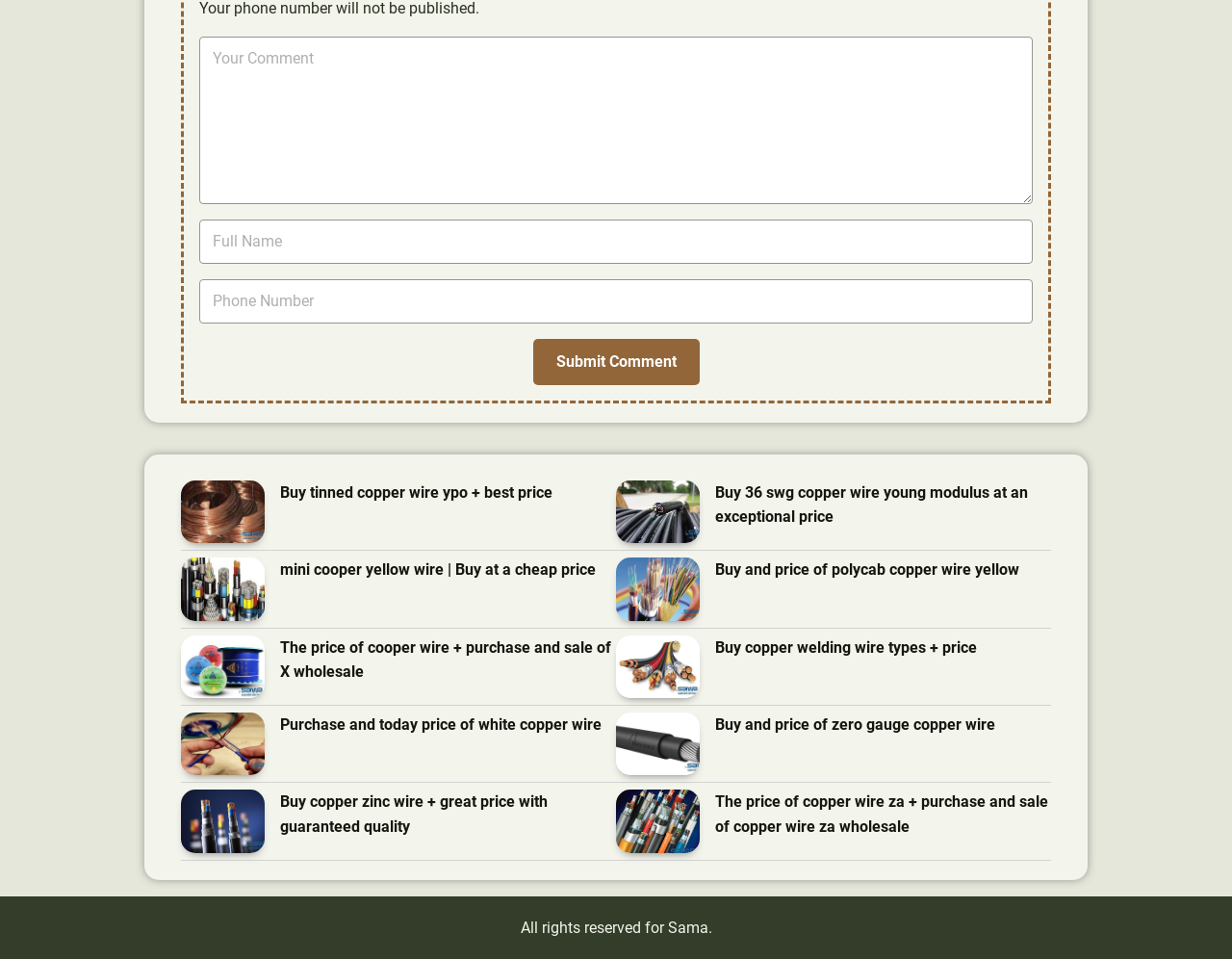Please answer the following question using a single word or phrase: 
What is the position of the 'All rights reserved for Sama.' text?

At the bottom of the page